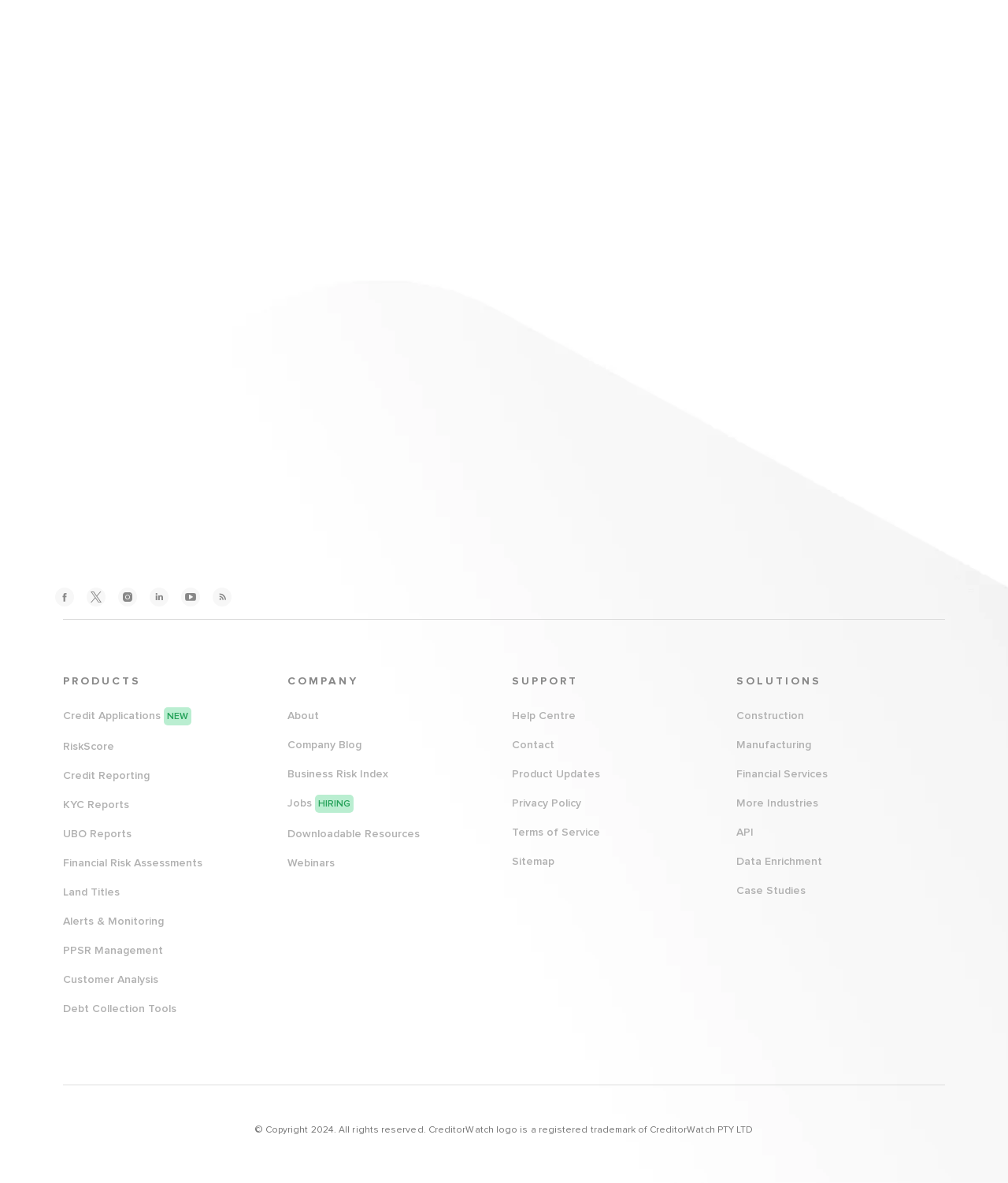What payment methods are accepted on the webpage?
By examining the image, provide a one-word or phrase answer.

Visa, MasterCard